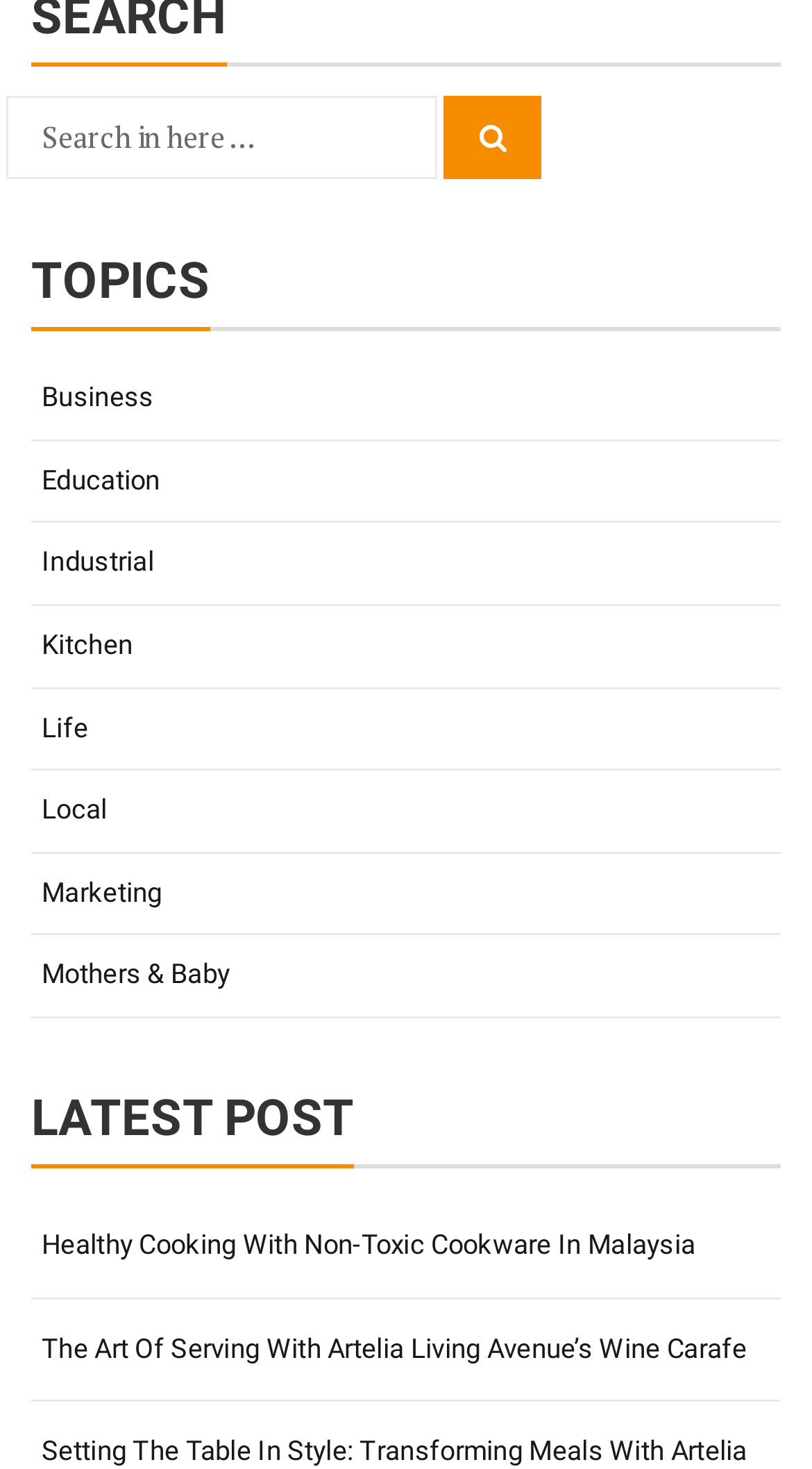Locate the bounding box coordinates of the element I should click to achieve the following instruction: "read the latest post about Healthy Cooking".

[0.038, 0.821, 0.962, 0.876]